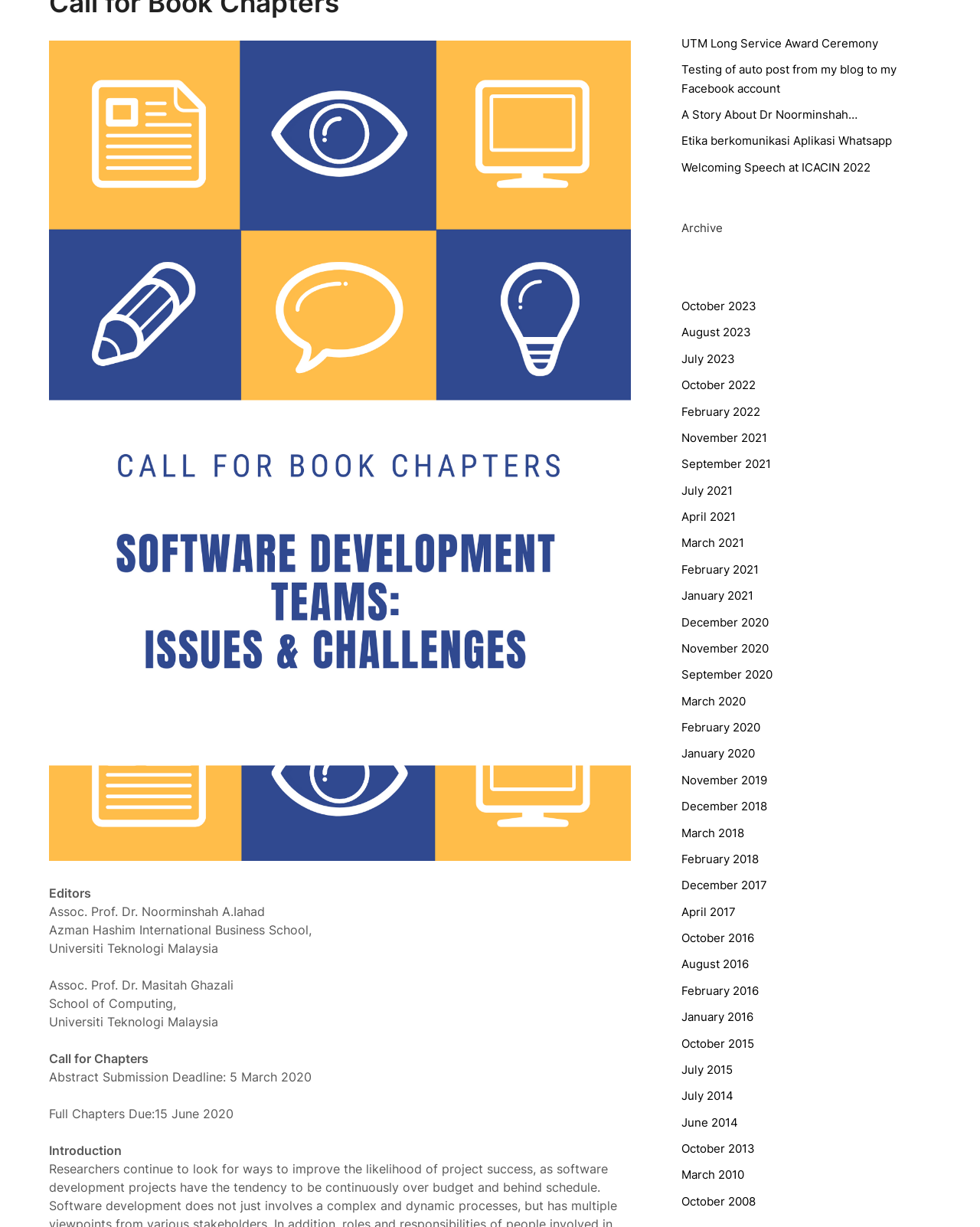Given the element description, predict the bounding box coordinates in the format (top-left x, top-left y, bottom-right x, bottom-right y). Make sure all values are between 0 and 1. Here is the element description: A Story About Dr Noorminshah…

[0.696, 0.087, 0.875, 0.099]